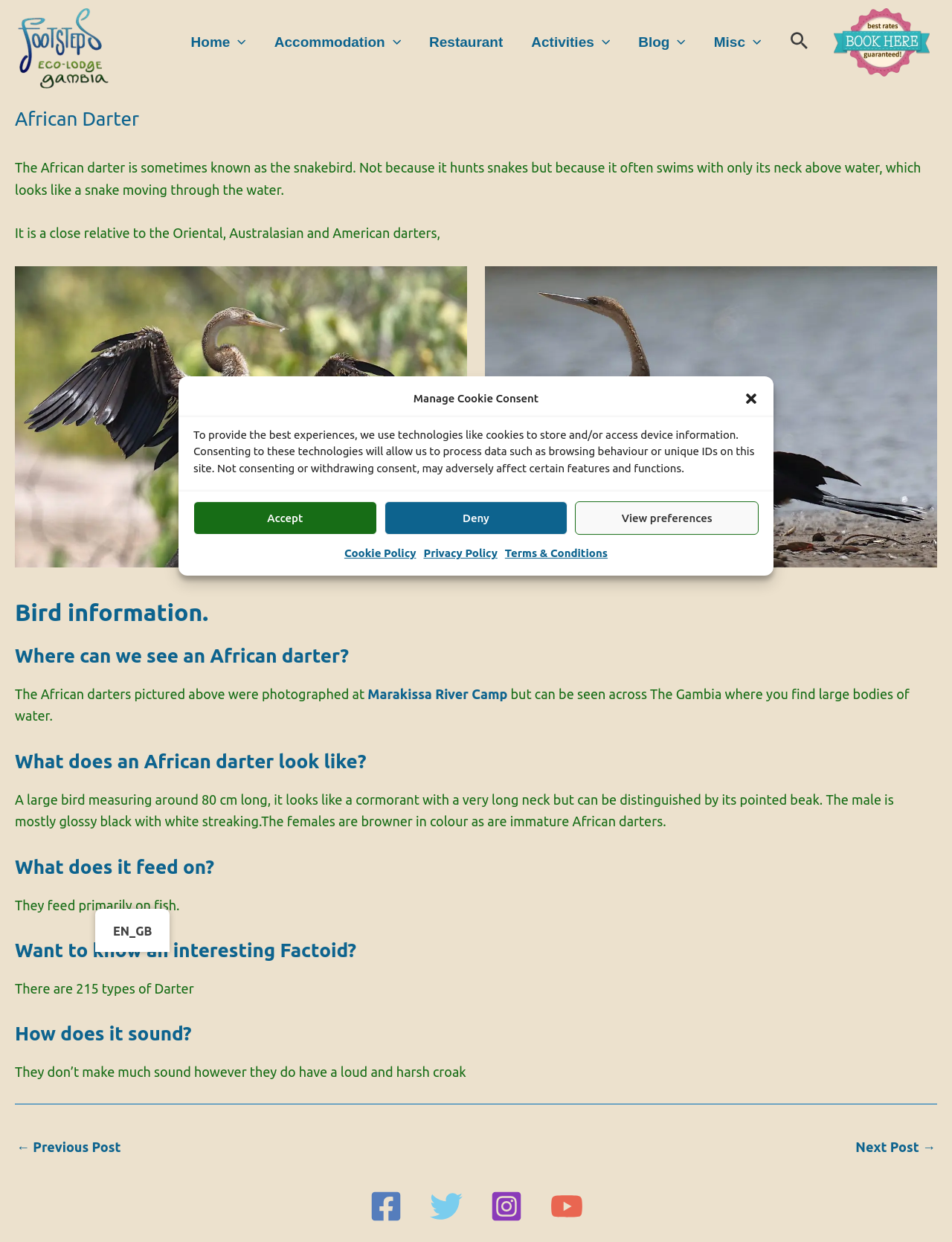Locate the bounding box coordinates of the clickable element to fulfill the following instruction: "View the next post". Provide the coordinates as four float numbers between 0 and 1 in the format [left, top, right, bottom].

[0.899, 0.912, 0.983, 0.937]